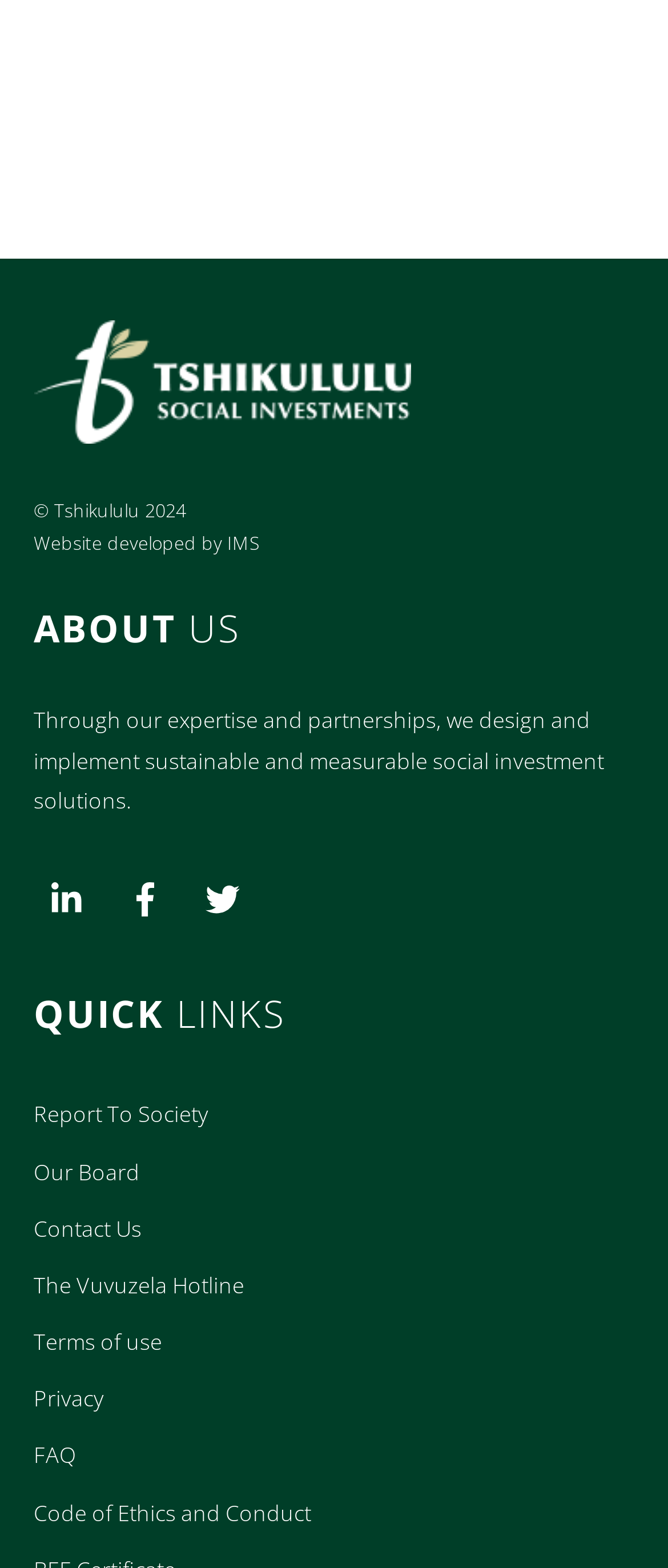Please specify the bounding box coordinates in the format (top-left x, top-left y, bottom-right x, bottom-right y), with values ranging from 0 to 1. Identify the bounding box for the UI component described as follows: The Vuvuzela Hotline

[0.05, 0.811, 0.365, 0.829]